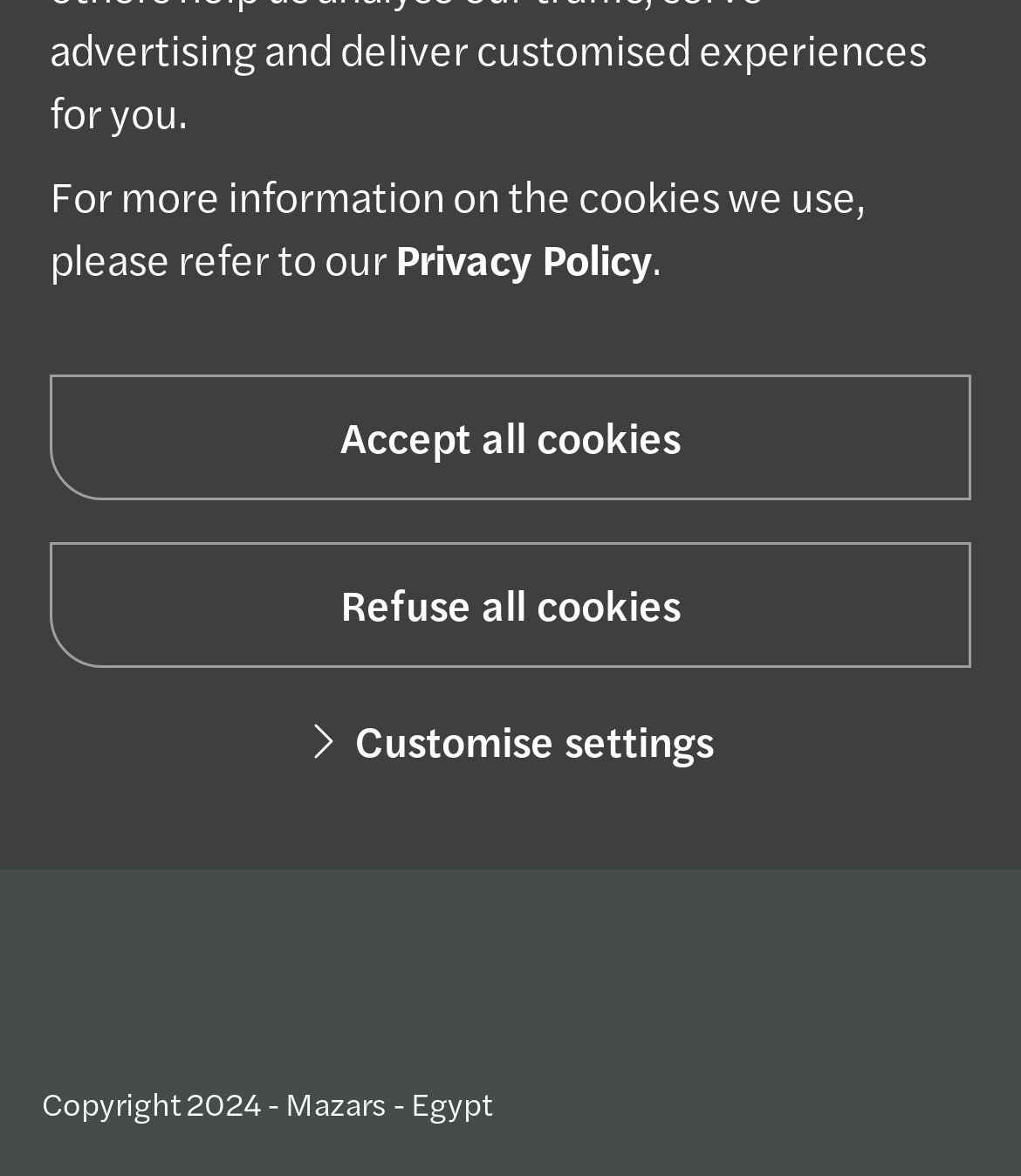Give the bounding box coordinates for the element described as: "go back to the homepage.".

[0.062, 0.038, 0.595, 0.094]